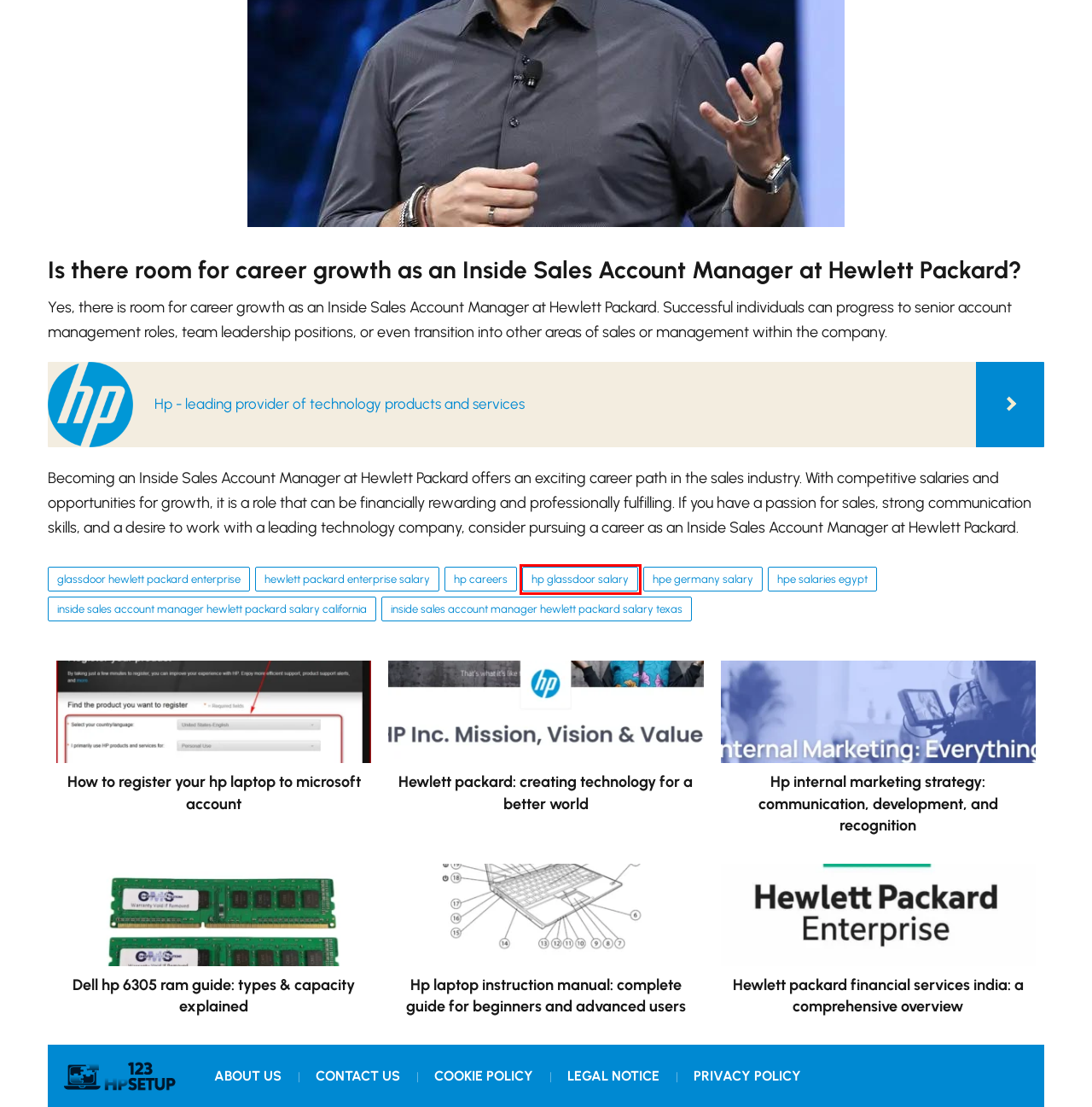Using the screenshot of a webpage with a red bounding box, pick the webpage description that most accurately represents the new webpage after the element inside the red box is clicked. Here are the candidates:
A. Dell Hp 6305 Ram Guide: Types & Capacity Explained | 123 HP Setup
B. Hp Glassdoor Salary | 123 HP Setup
C. About Us | 123 HP Setup
D. Hpe Salaries Egypt | 123 HP Setup
E. Hp - Leading Provider Of Technology Products And Services | 123 HP Setup
F. Hewlett Packard Enterprise Salary | 123 HP Setup
G. Hp Laptop Instruction Manual: Complete Guide For Beginners And Advanced Users | 123 HP Setup
H. Cookie Policy | 123 HP Setup

B